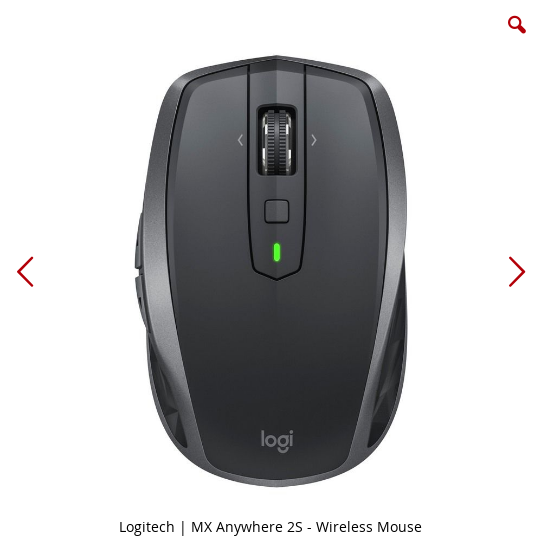What type of surfaces can the device work on?
Based on the image, provide a one-word or brief-phrase response.

Glass and others